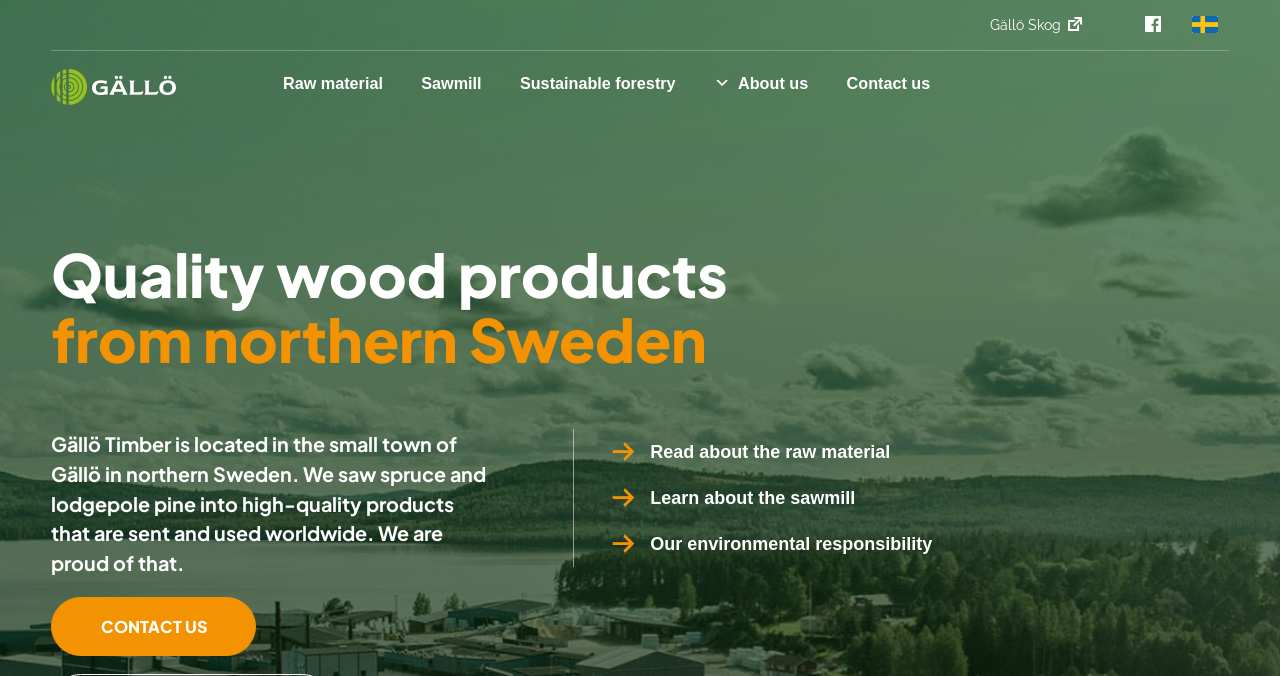Find and provide the bounding box coordinates for the UI element described with: "Sawmill".

[0.315, 0.078, 0.39, 0.167]